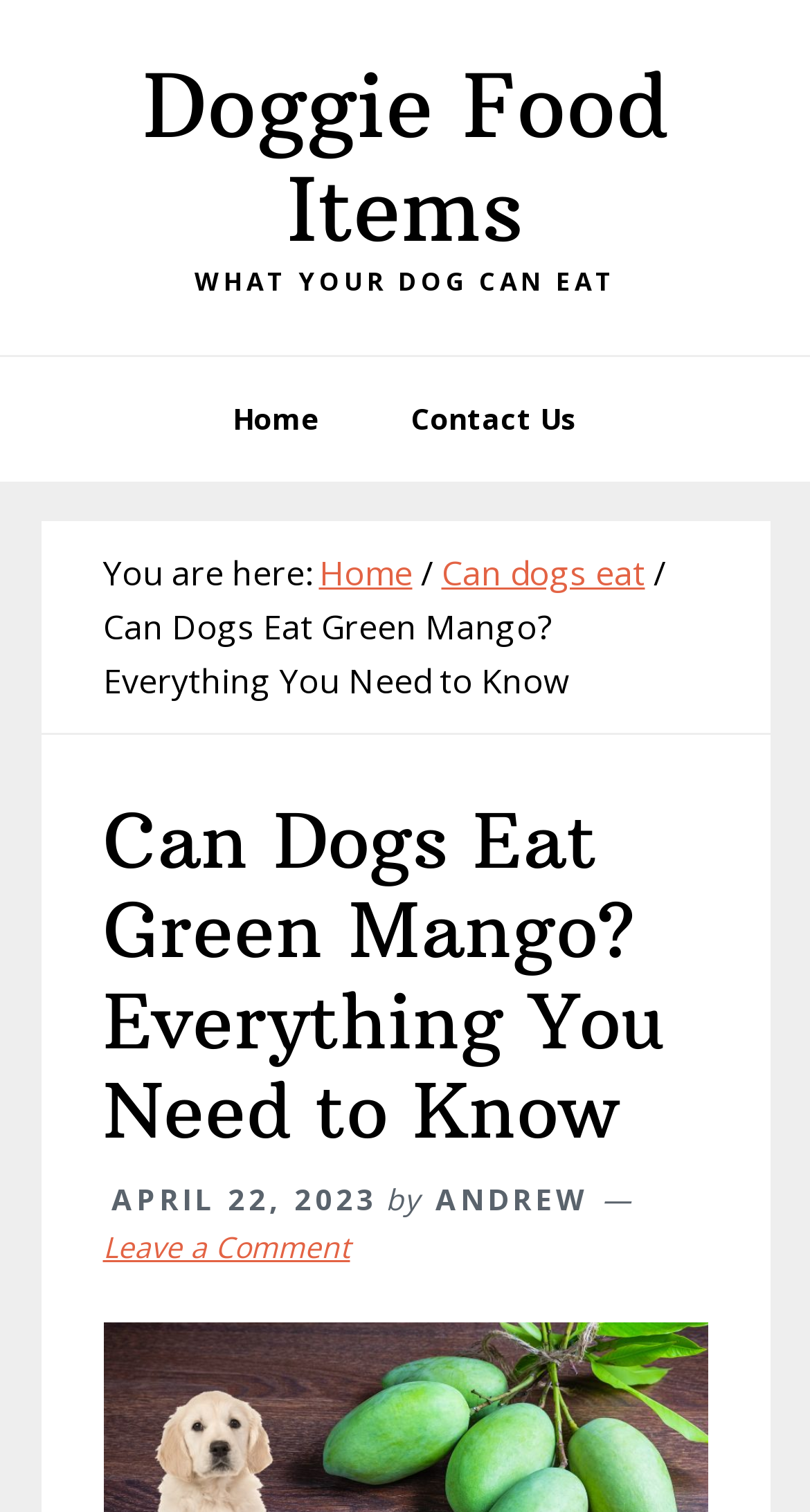What is the category of the article?
Please answer the question with a detailed response using the information from the screenshot.

I determined the category of the article by looking at the link 'Doggie Food Items' at the top of the webpage, which suggests that the article belongs to this category.